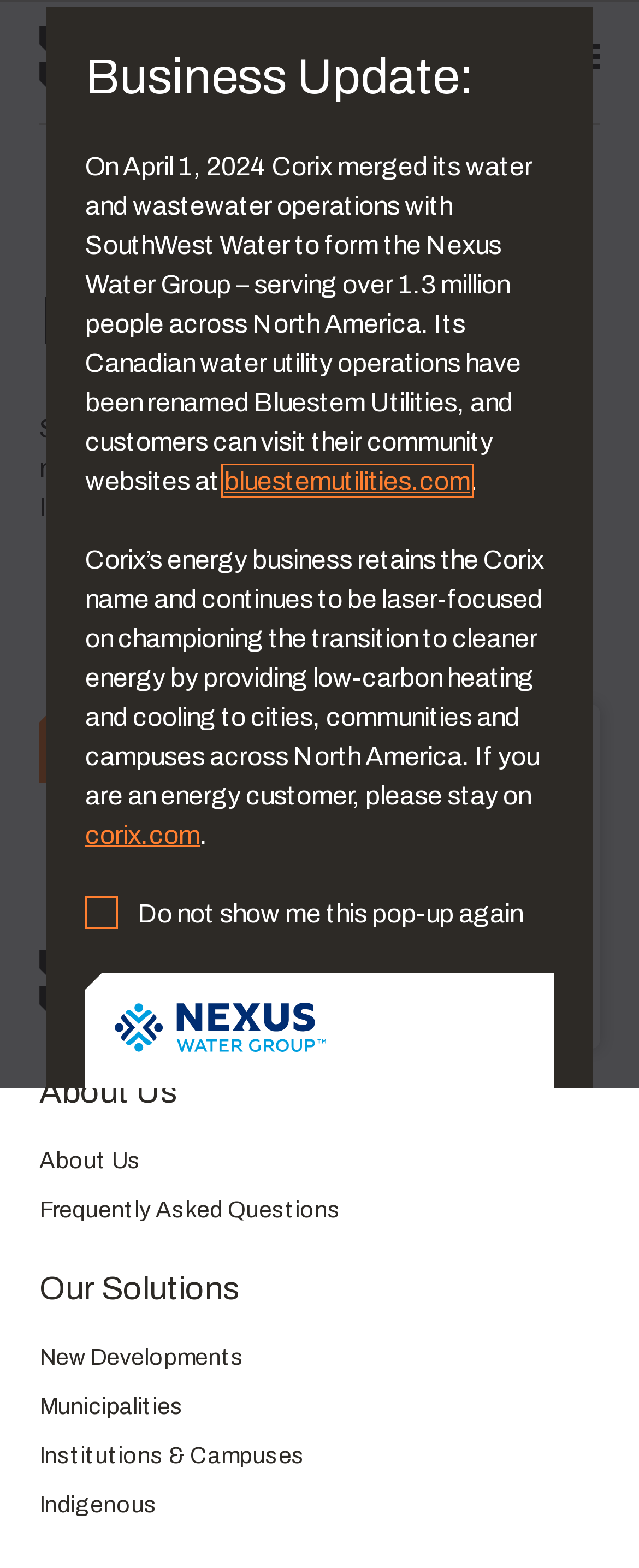Identify the bounding box coordinates of the element that should be clicked to fulfill this task: "Toggle navigation". The coordinates should be provided as four float numbers between 0 and 1, i.e., [left, top, right, bottom].

[0.874, 0.025, 0.938, 0.047]